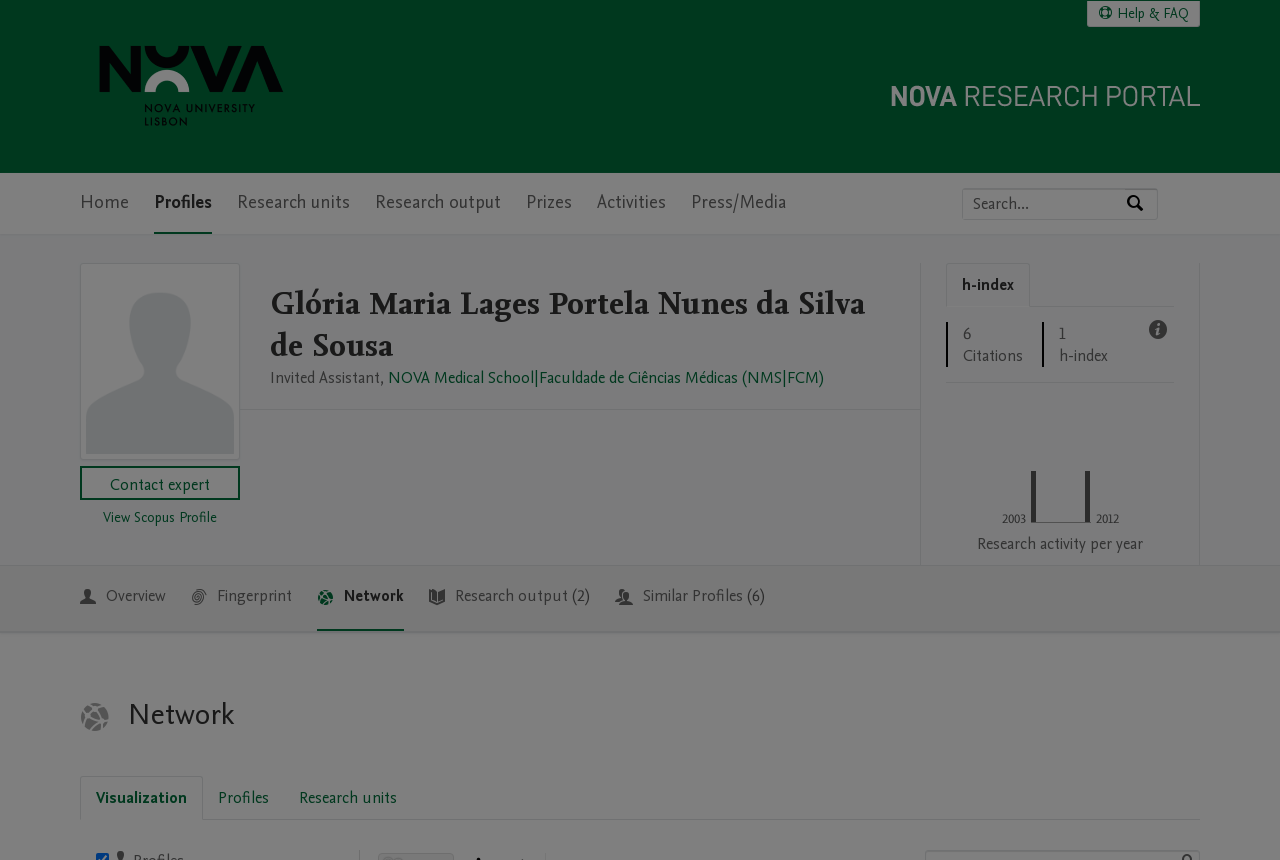Provide the bounding box coordinates for the specified HTML element described in this description: "6 Citations 1 h-index". The coordinates should be four float numbers ranging from 0 to 1, in the format [left, top, right, bottom].

[0.739, 0.357, 0.917, 0.427]